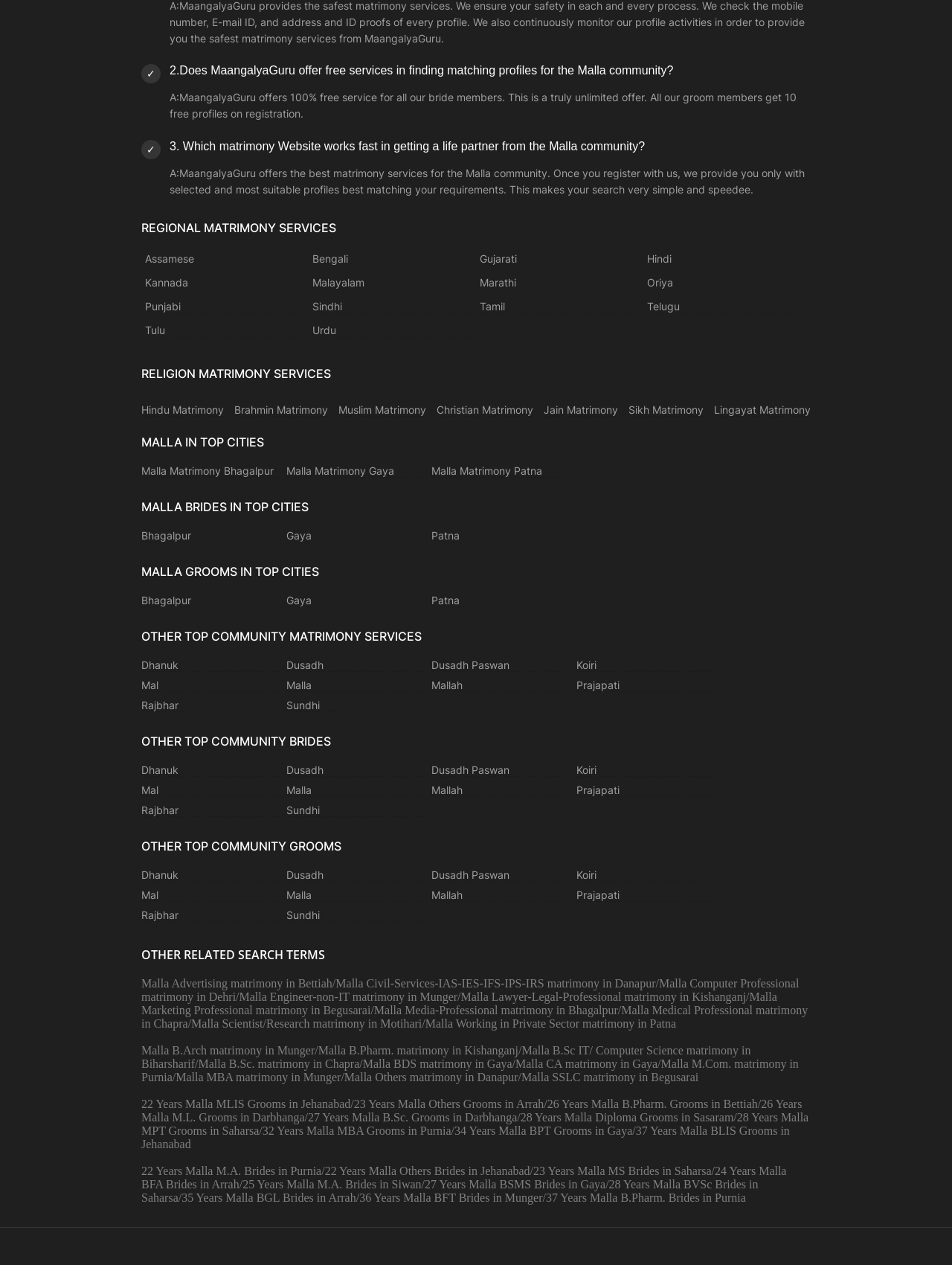For the following element description, predict the bounding box coordinates in the format (top-left x, top-left y, bottom-right x, bottom-right y). All values should be floating point numbers between 0 and 1. Description: Malla Matrimony Gaya

[0.301, 0.367, 0.445, 0.378]